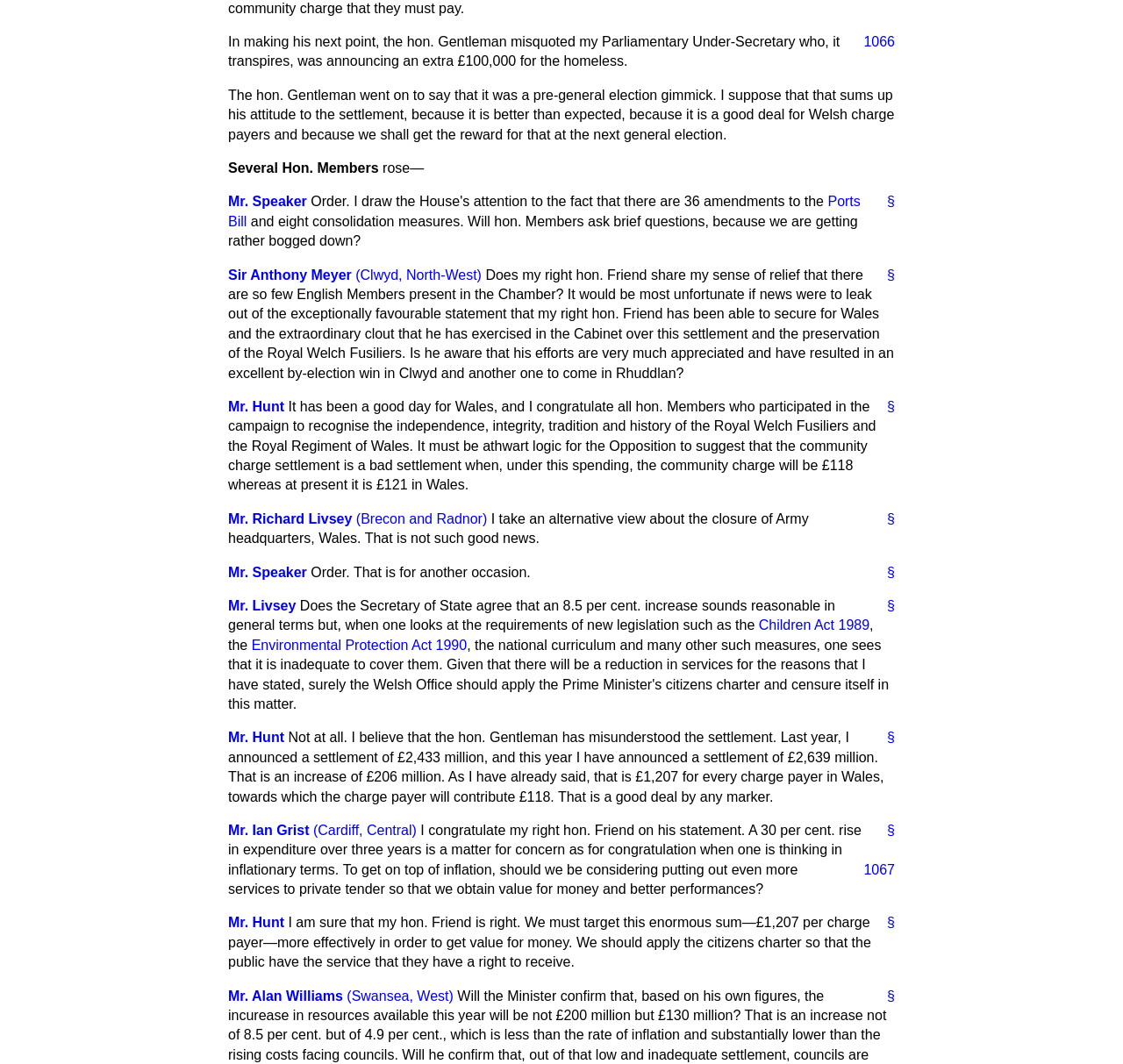Given the element description "Environmental Protection Act 1990", identify the bounding box of the corresponding UI element.

[0.224, 0.599, 0.416, 0.613]